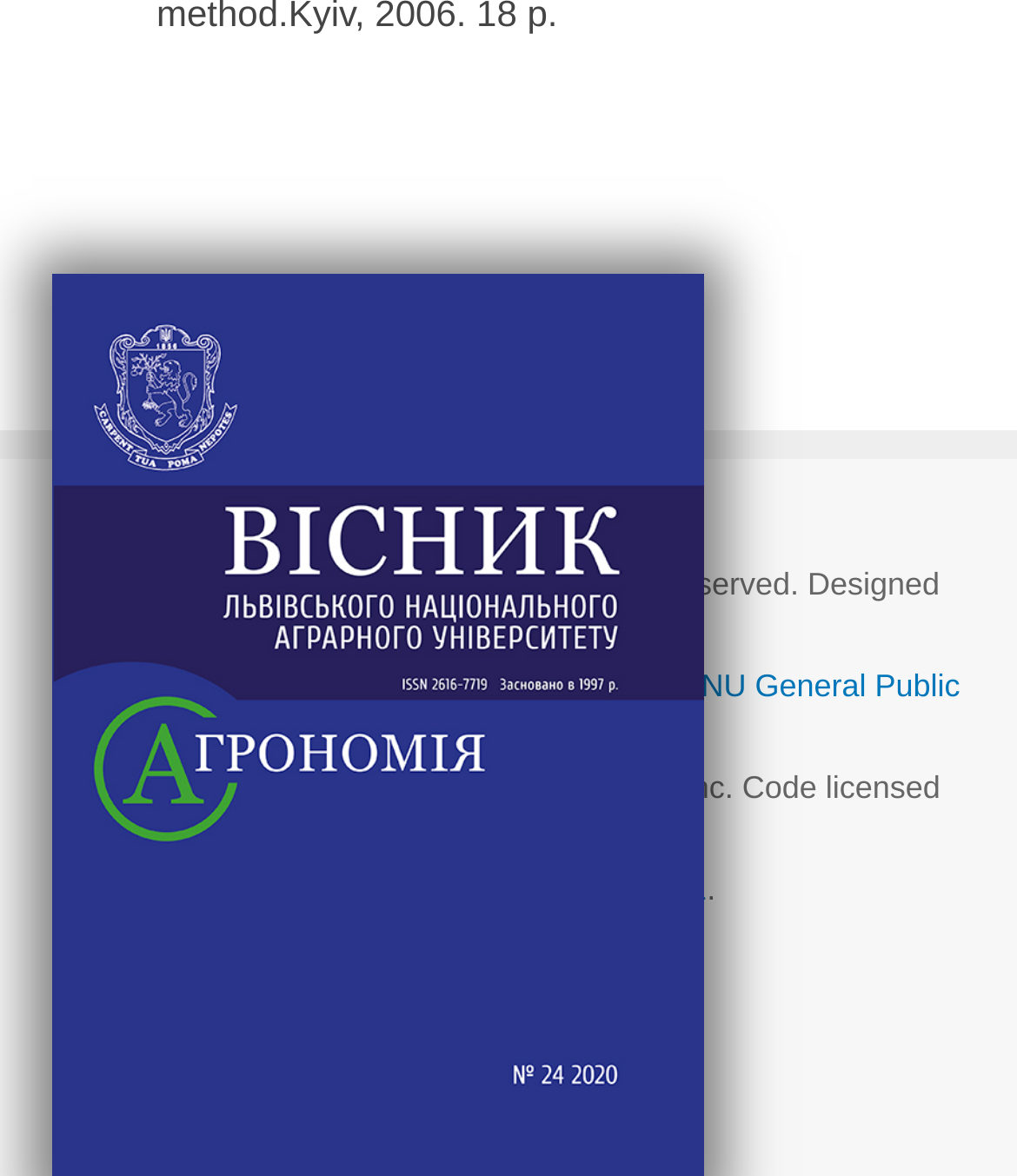What is the name of the framework of Twitter, Inc.?
Identify the answer in the screenshot and reply with a single word or phrase.

Bootstrap